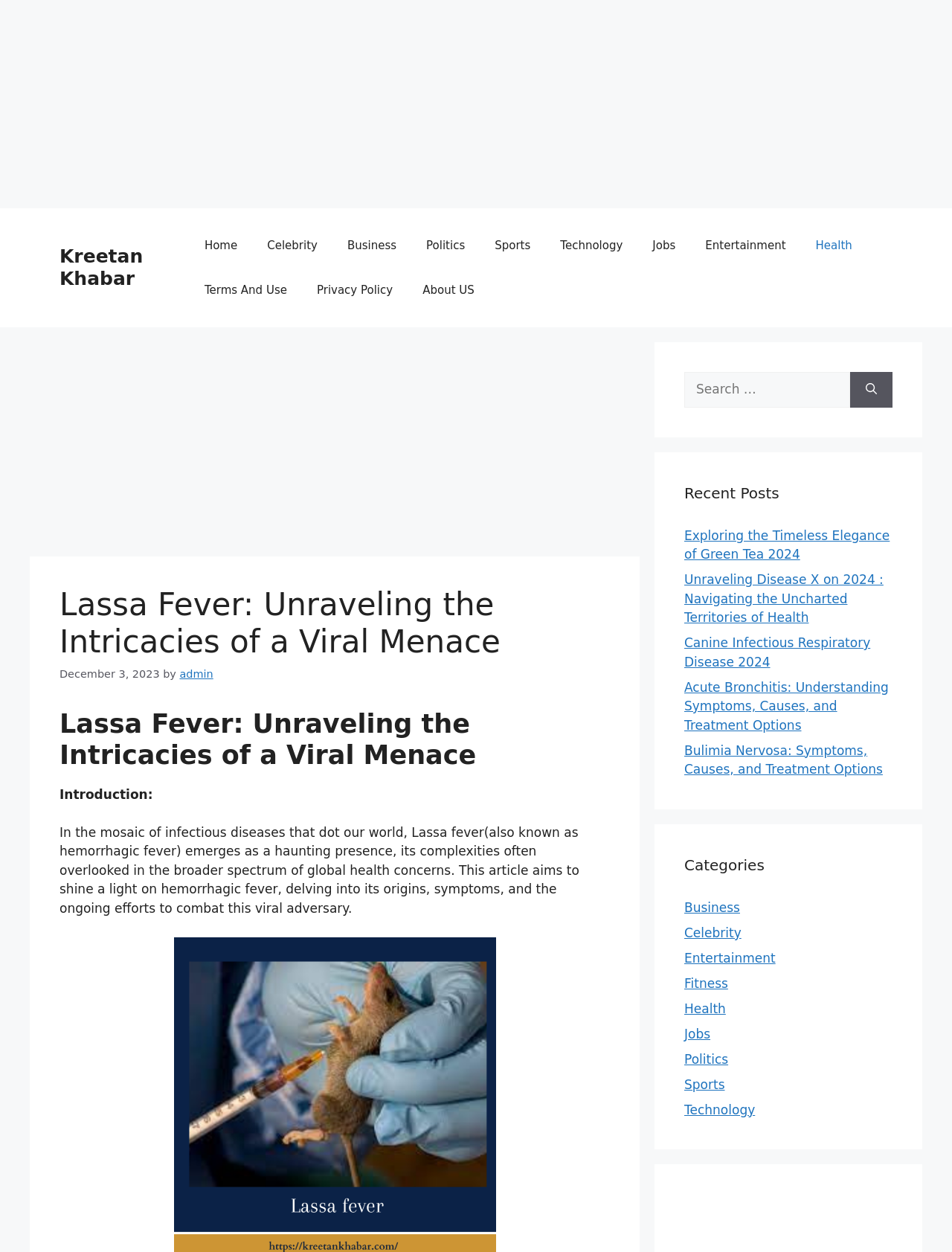Please find the bounding box coordinates of the element that needs to be clicked to perform the following instruction: "Click on the link to About US". The bounding box coordinates should be four float numbers between 0 and 1, represented as [left, top, right, bottom].

[0.428, 0.214, 0.514, 0.25]